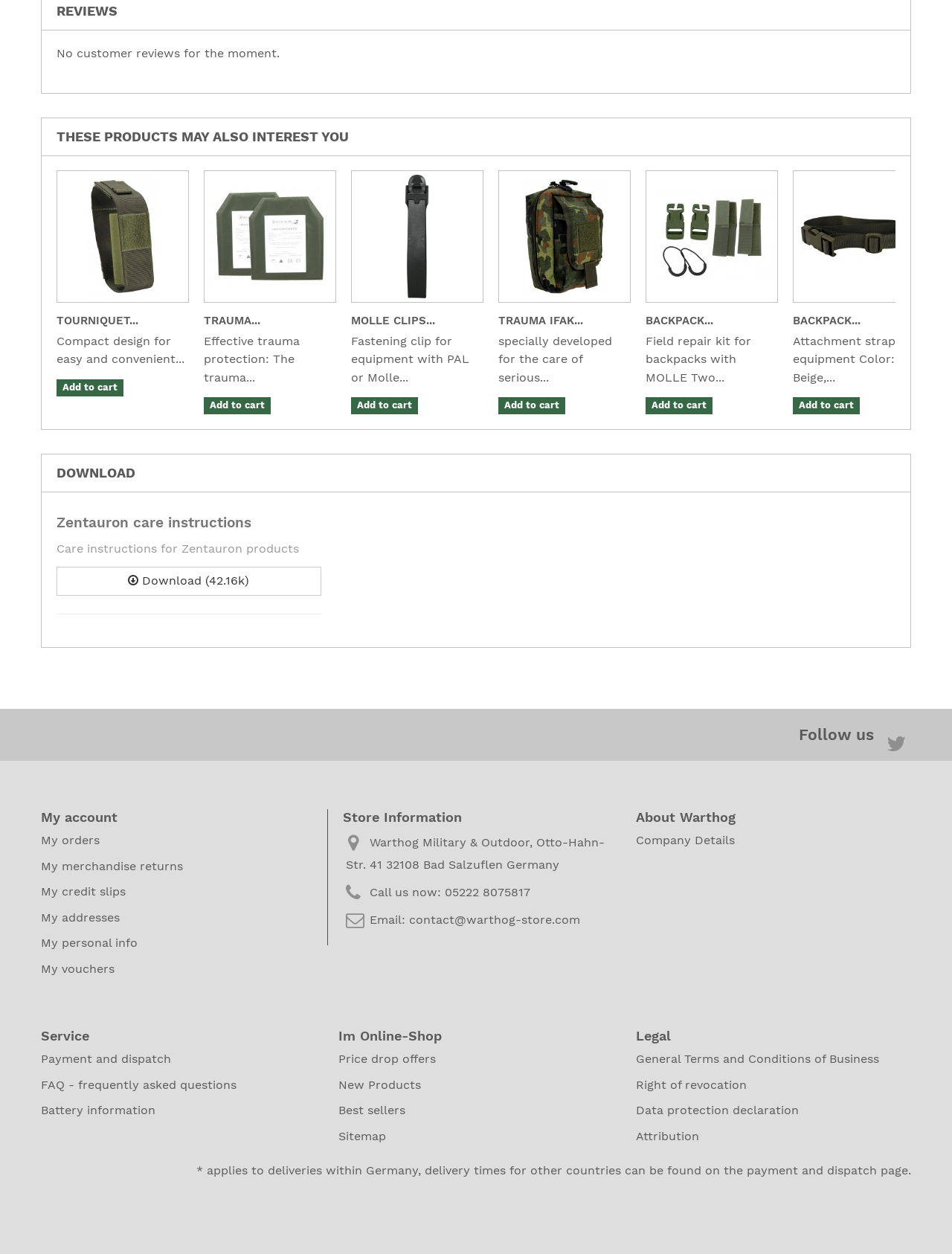Identify the bounding box coordinates of the area you need to click to perform the following instruction: "Go to My account".

[0.043, 0.646, 0.123, 0.658]